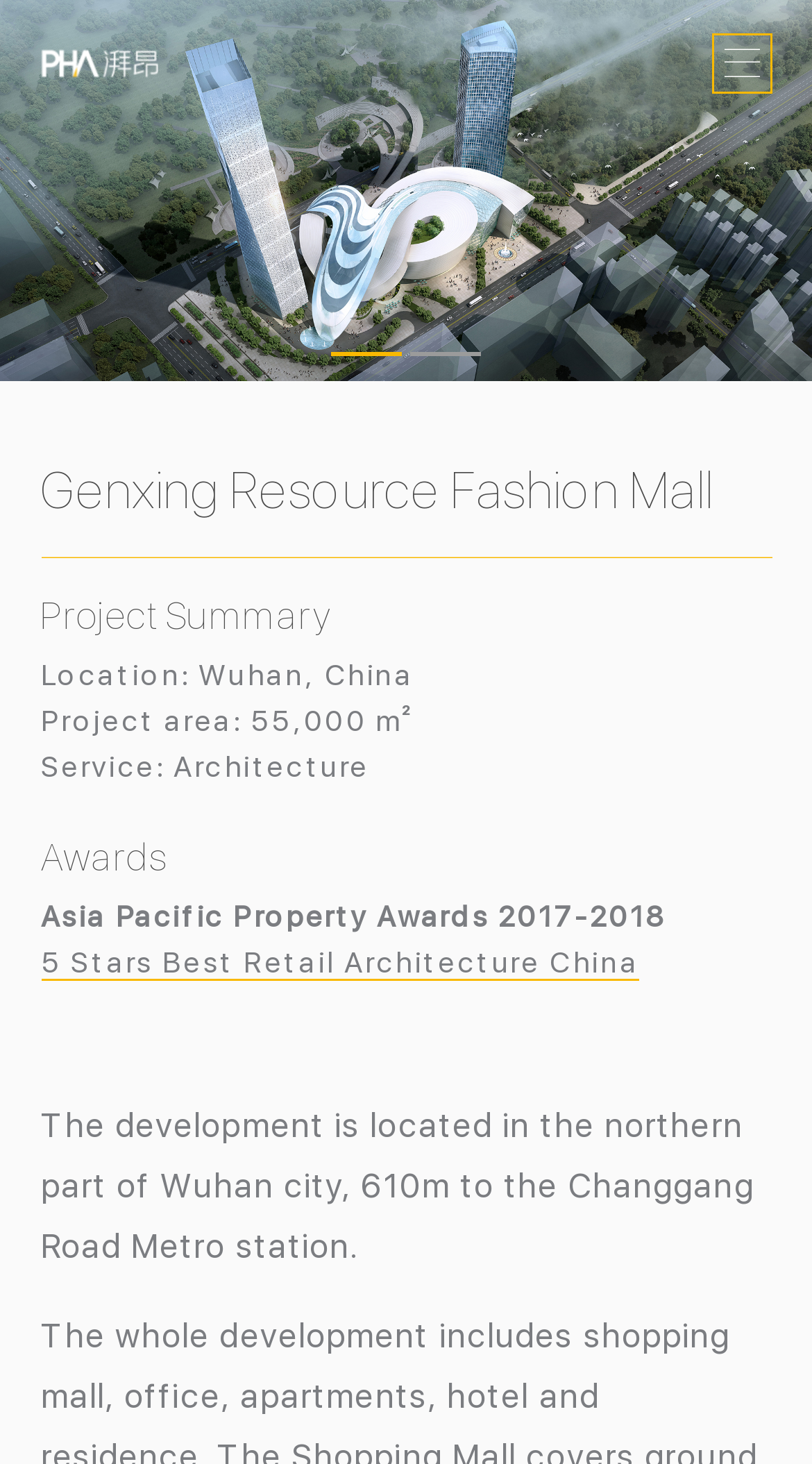Respond with a single word or phrase to the following question: What is the service provided for the project?

Architecture